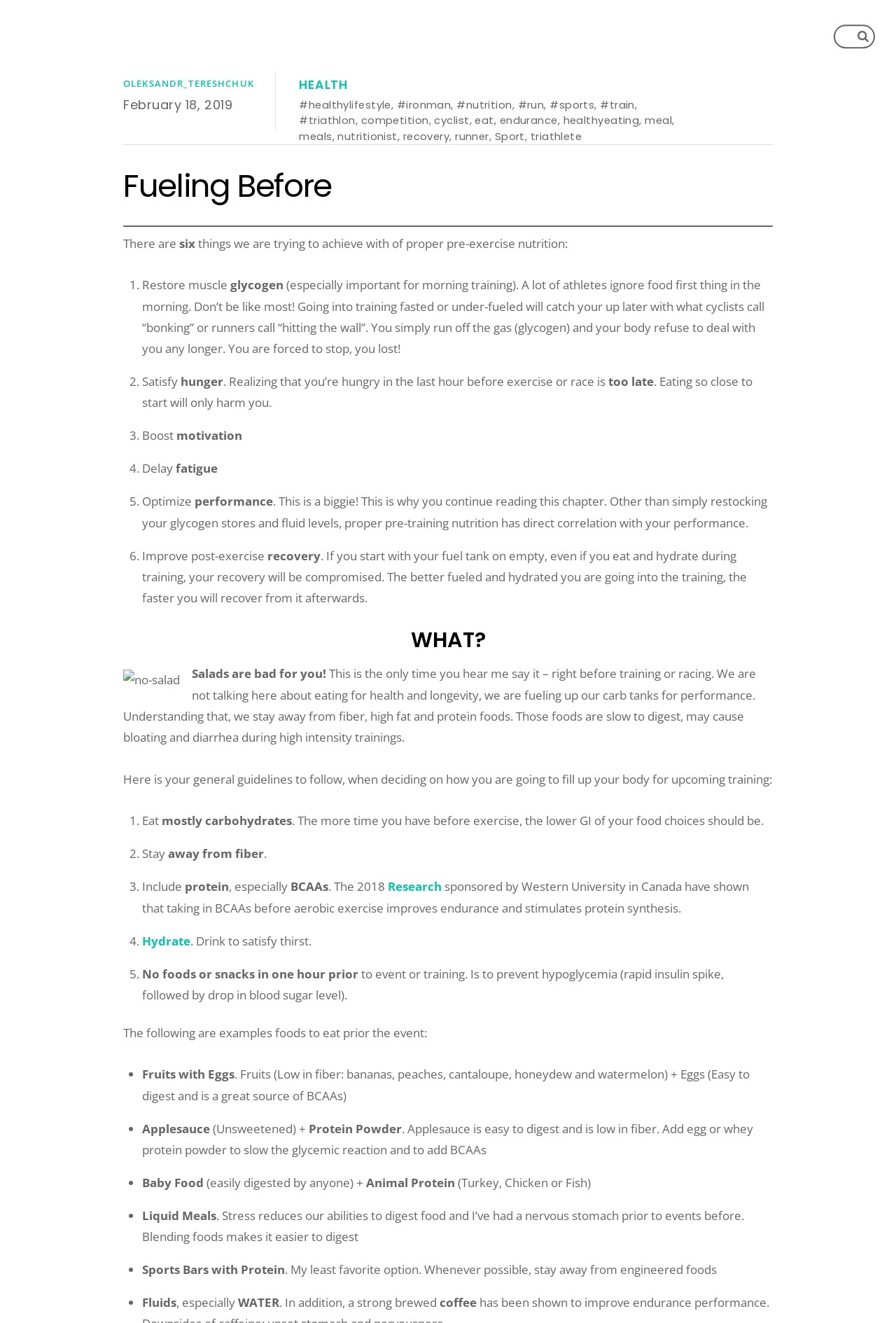Please answer the following question using a single word or phrase: 
How many things are we trying to achieve with proper pre-exercise nutrition?

six